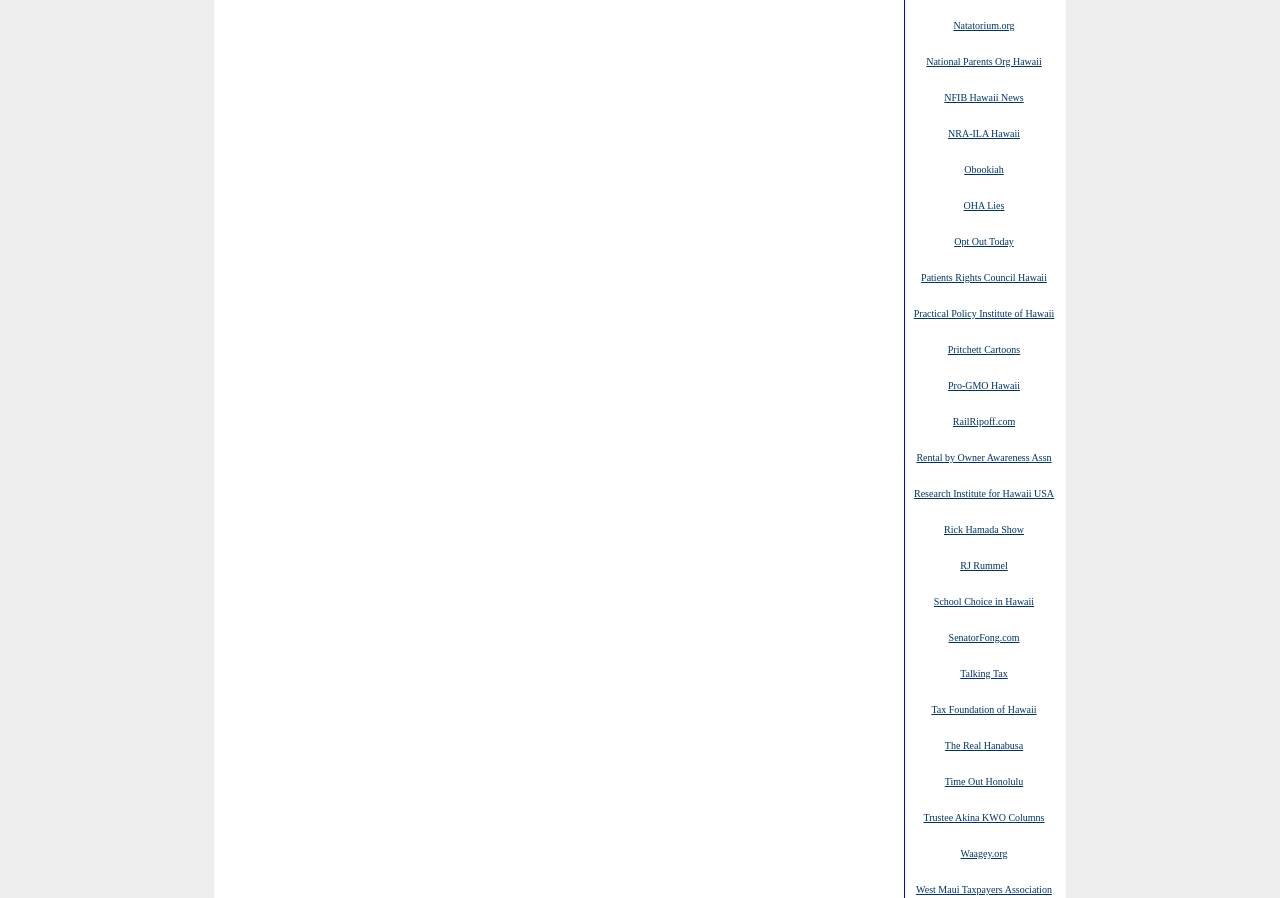Please determine the bounding box coordinates of the element's region to click in order to carry out the following instruction: "explore School Choice in Hawaii". The coordinates should be four float numbers between 0 and 1, i.e., [left, top, right, bottom].

[0.73, 0.661, 0.808, 0.677]